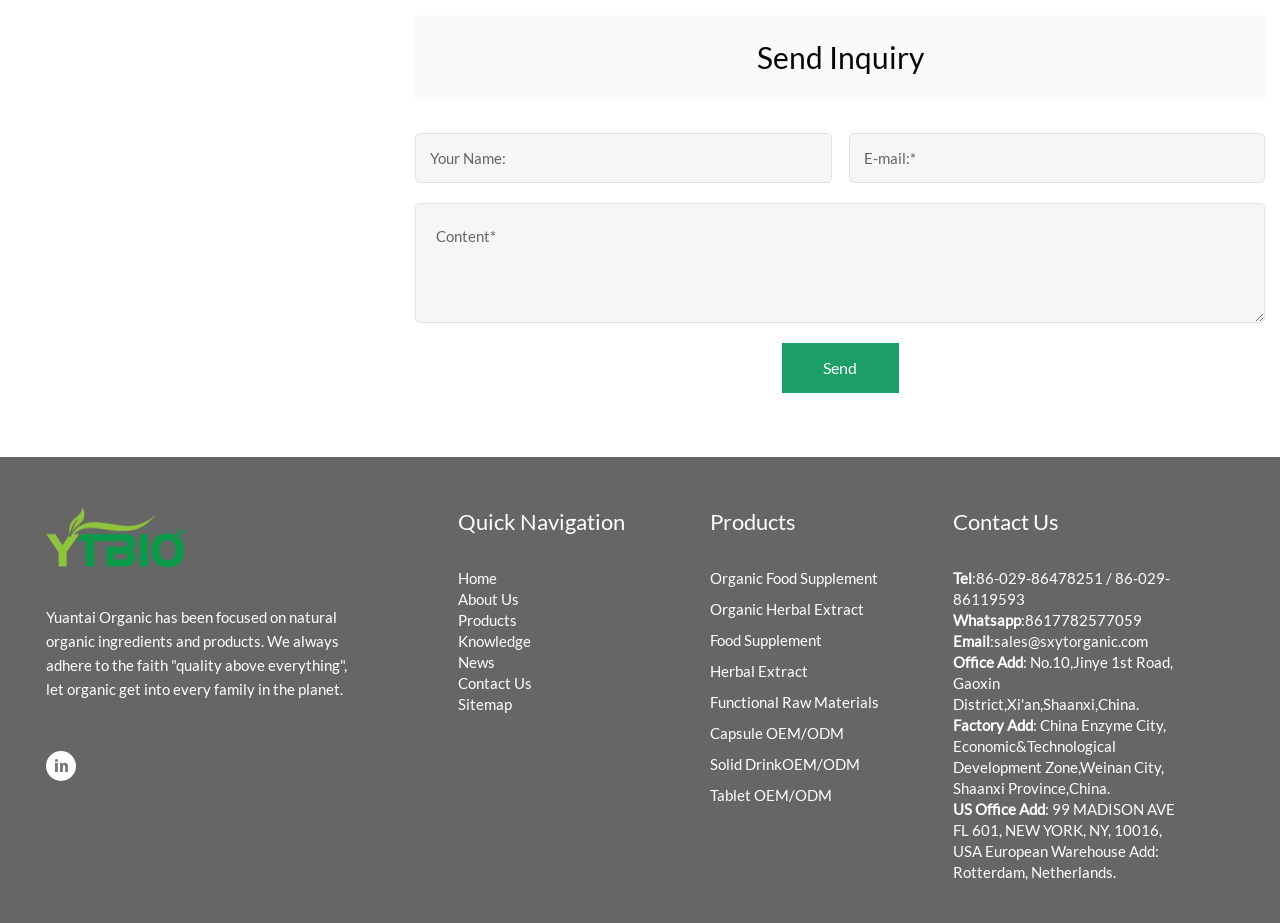How can I contact the company?
Answer with a single word or short phrase according to what you see in the image.

via email or phone